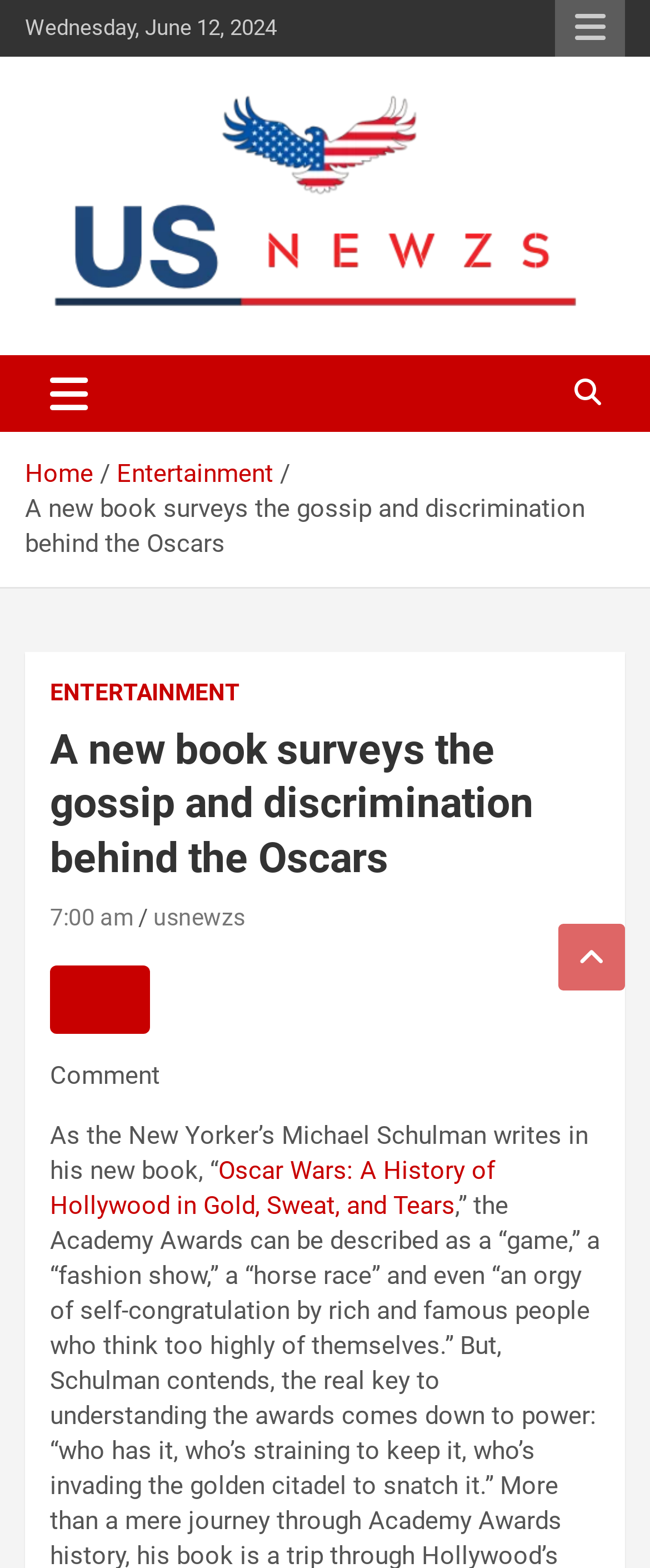Determine the bounding box coordinates for the area that should be clicked to carry out the following instruction: "Toggle navigation".

[0.038, 0.227, 0.174, 0.276]